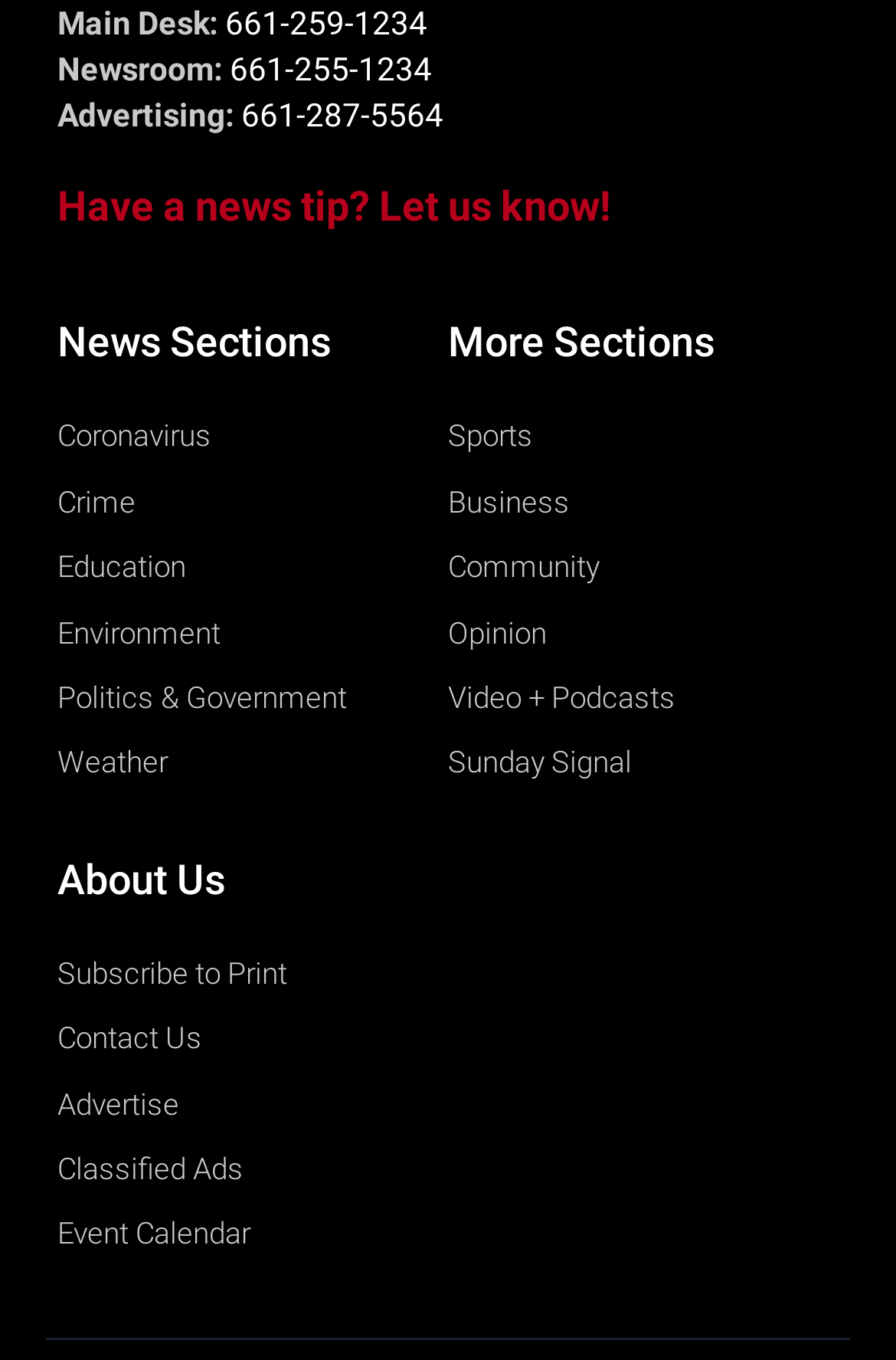Please indicate the bounding box coordinates for the clickable area to complete the following task: "Have a news tip? Let us know!". The coordinates should be specified as four float numbers between 0 and 1, i.e., [left, top, right, bottom].

[0.064, 0.134, 0.682, 0.17]